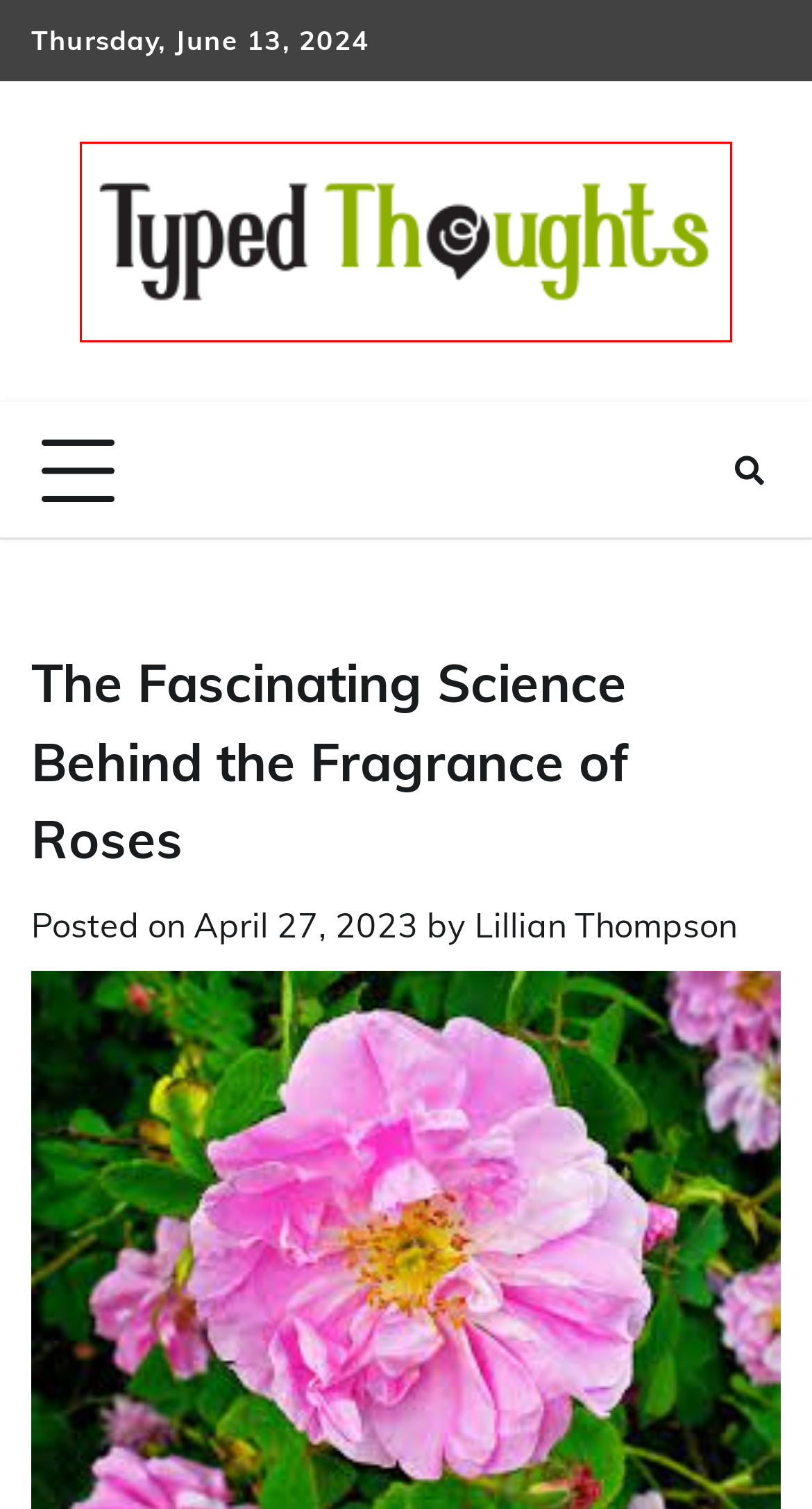You are given a screenshot of a webpage with a red bounding box around an element. Choose the most fitting webpage description for the page that appears after clicking the element within the red bounding box. Here are the candidates:
A. Typed Thoughts | General Blog
B. Lillian Thompson - Typed Thoughts
C. MILF and Mature Sensual Sex Dolls: - Typed Thoughts
D. Global Recognition: How CFP Certification Expands Your Career Horizons - Typed Thoughts
E. Business - Typed Thoughts
F. Shopping - Typed Thoughts
G. Law - Typed Thoughts
H. Entertainment - Typed Thoughts

A